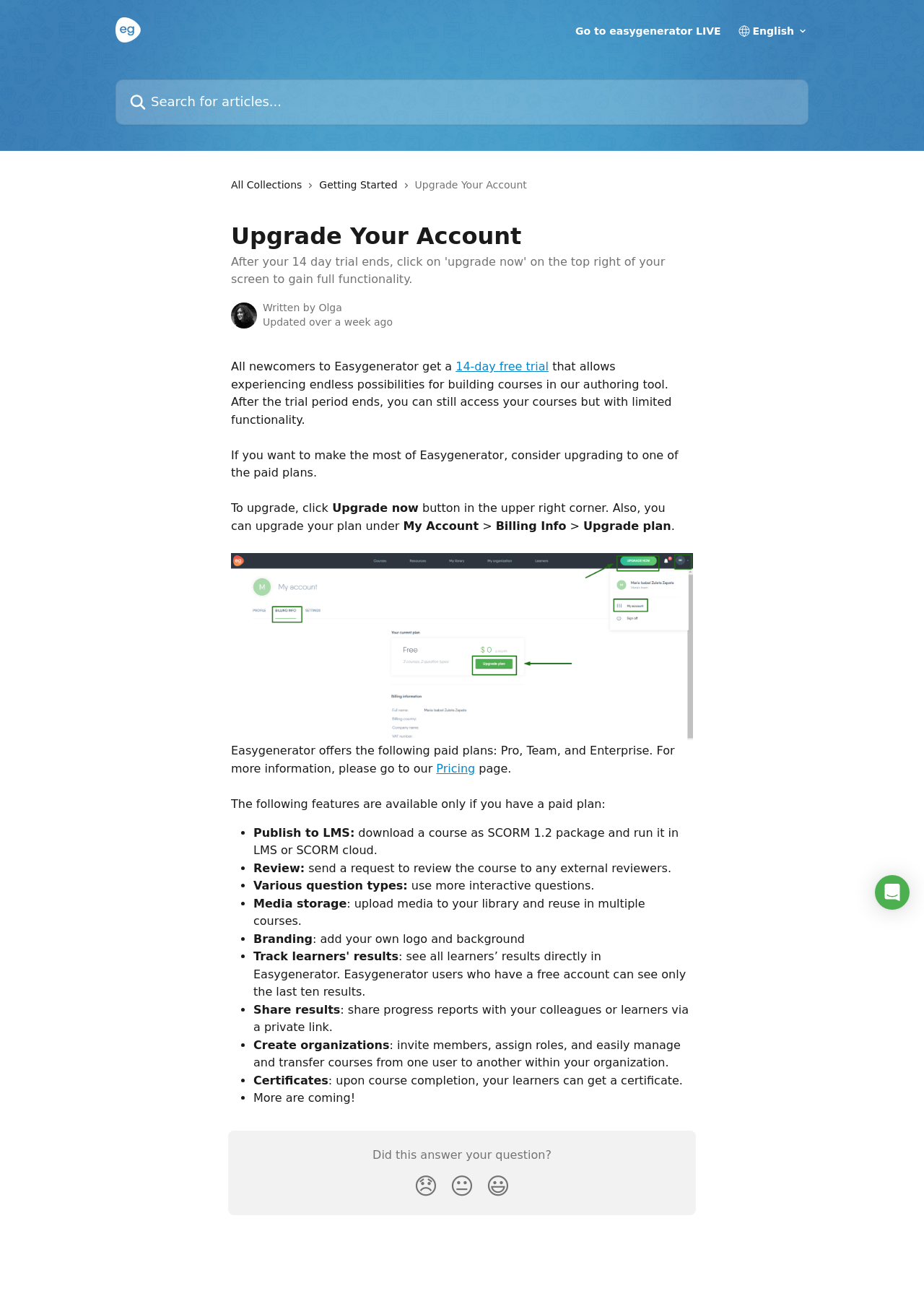What is the topic of the article?
Please use the visual content to give a single word or phrase answer.

Upgrading account